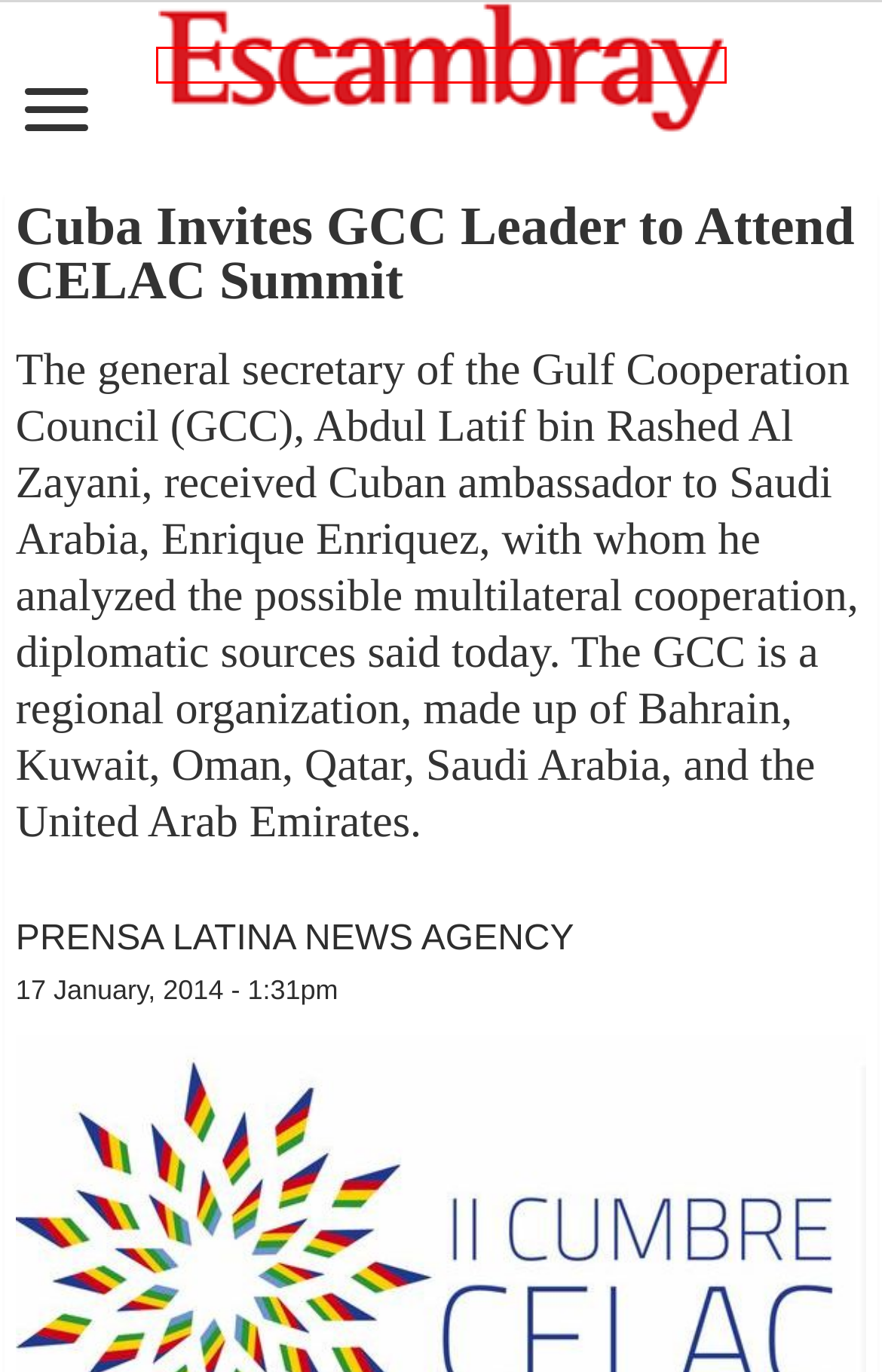Given a screenshot of a webpage with a red bounding box around an element, choose the most appropriate webpage description for the new page displayed after clicking the element within the bounding box. Here are the candidates:
A. Putin assumes Russia’s presidency for another six years – Escambray
B. Vladimir Putin meets with Cuban President Diaz-Canel at Kremlin – Escambray
C. Prensa Latina News Agency – Escambray
D. New collaboration project with UN agency announced in Cuba – Escambray
E. Edición impresa – Escambray
F. Escambray – ENGLISH EDITION
G. January 2014 – Escambray
H. Israel seizes key Gaza border crossing as it launches assault on Rafah – Escambray

F